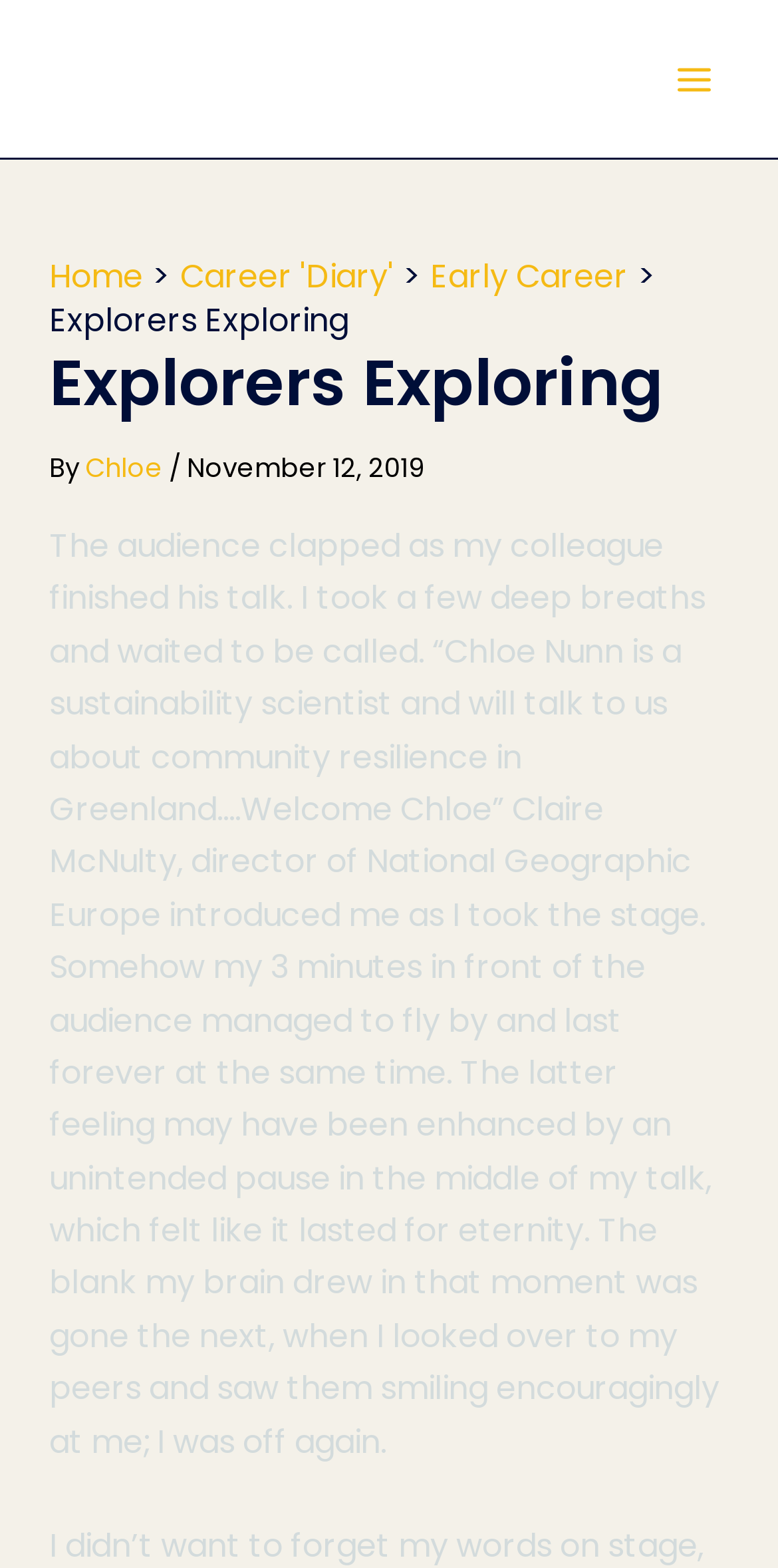How many links are there in the breadcrumbs navigation?
Look at the image and provide a short answer using one word or a phrase.

3